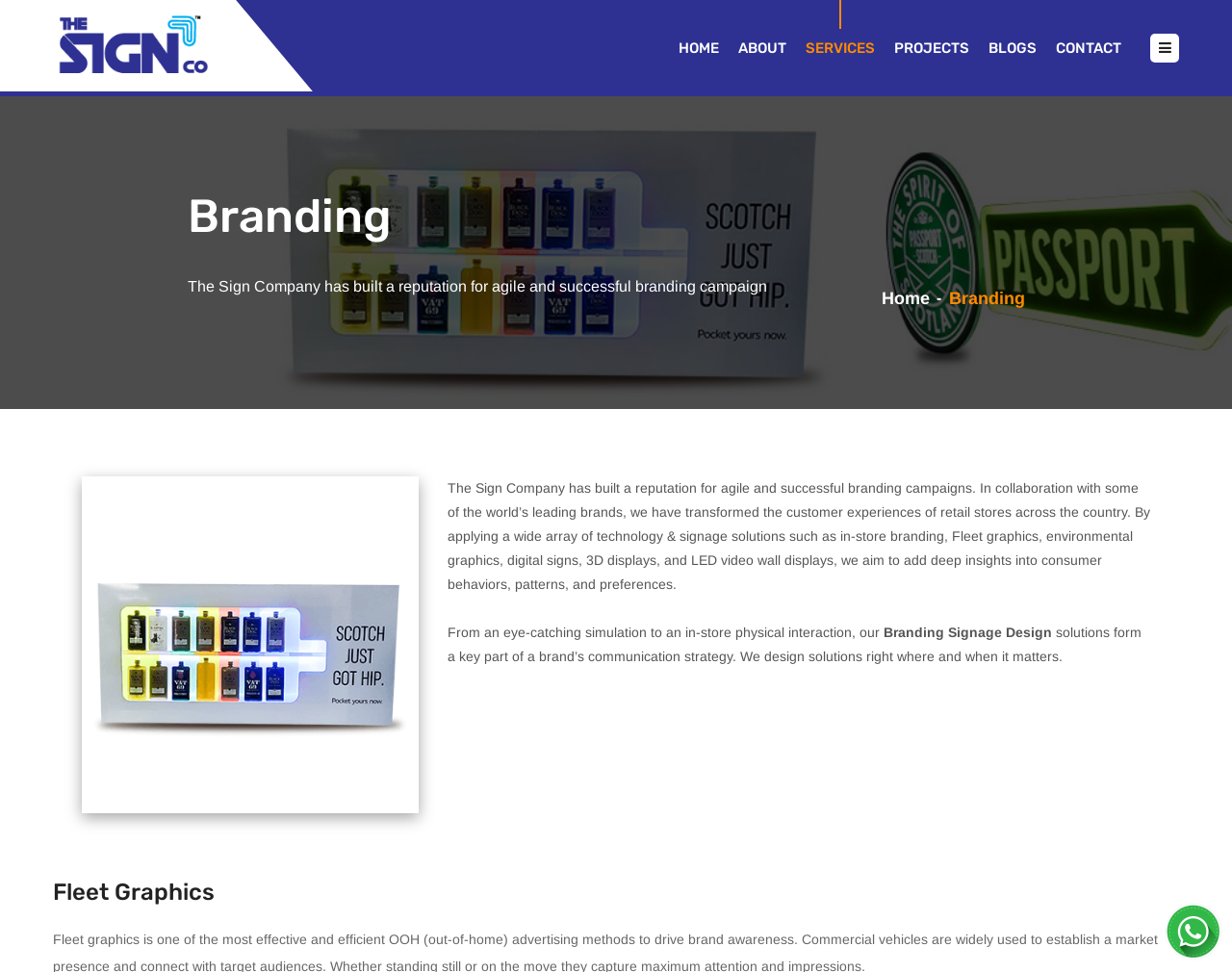Please identify the coordinates of the bounding box for the clickable region that will accomplish this instruction: "Click the 'HOME' link".

[0.551, 0.0, 0.584, 0.099]